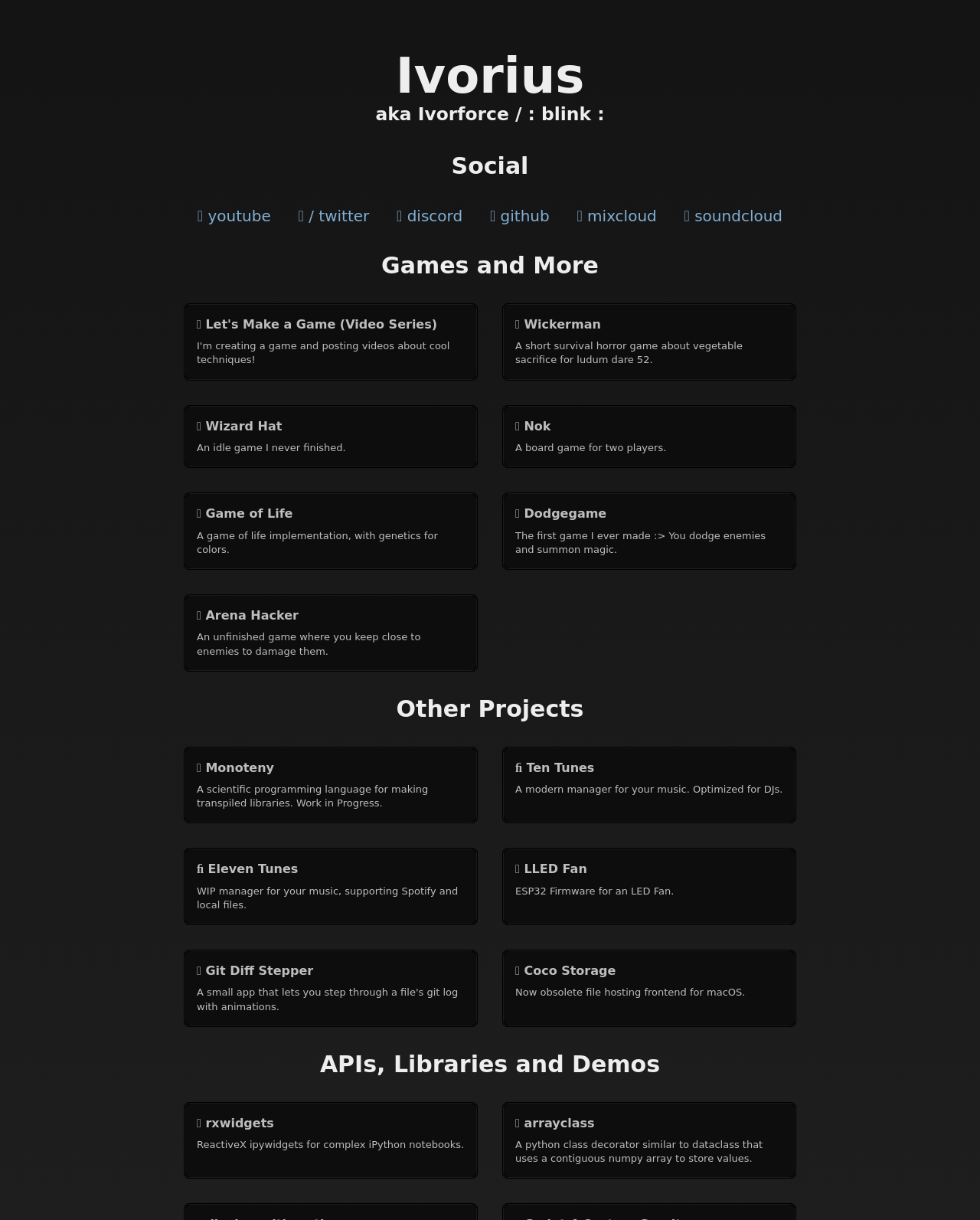What is the theme of the 'Let's Make a Game' video series?
Provide a thorough and detailed answer to the question.

The description of the 'Let's Make a Game' video series mentions 'cool techniques' and 'creating a game', indicating that the theme of the series is game development.